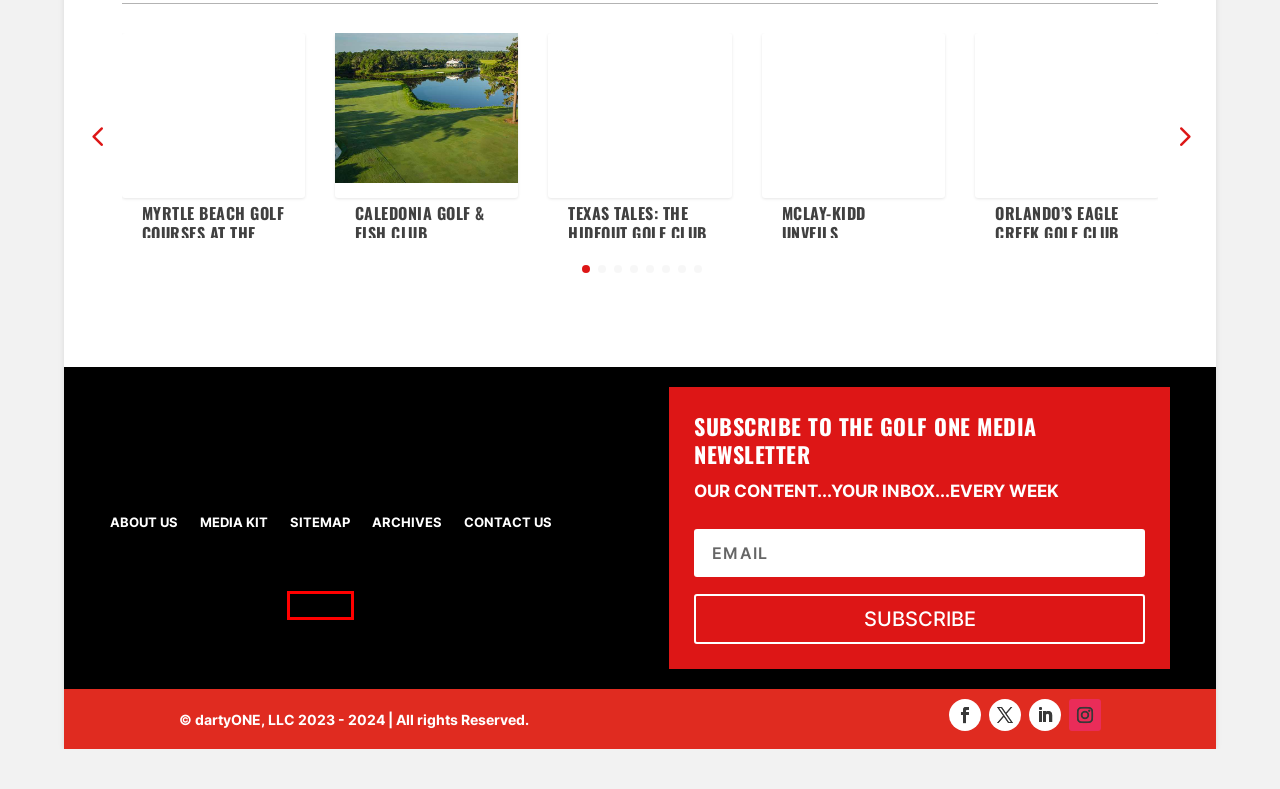Given a screenshot of a webpage with a red bounding box, please pick the webpage description that best fits the new webpage after clicking the element inside the bounding box. Here are the candidates:
A. Texas Tales: The Hideout Golf Club and Resort - Golf One Media
B. Myrtle Beach Golf Courses at the Top of Golfweek's Public Course Rankings - Golf One Media
C. Contact Us - Golf One Media
D. Caledonia Golf & Fish Club - Golf One Media
E. Media Kit - Golf One Media
F. McLay-Kidd Unveils Renovation of his Tributary Course - Golf One Media
G. Golf One Media Authors - Golf One Media
H. Sitemap - Golf One Media

H